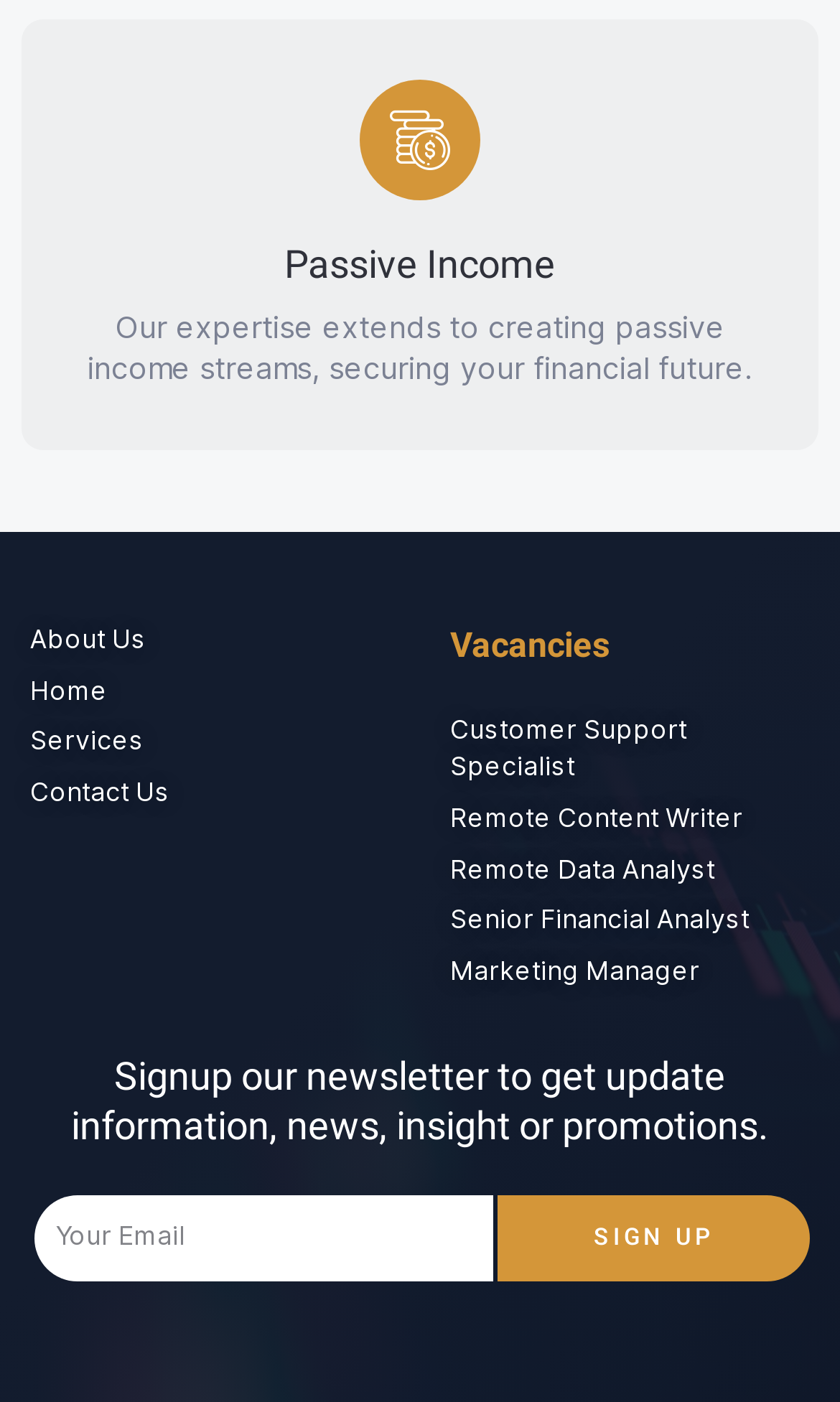Provide a thorough and detailed response to the question by examining the image: 
How many navigation links are available at the top?

There are four navigation links available at the top of the page, which are 'About Us', 'Home', 'Services', and 'Contact Us'.